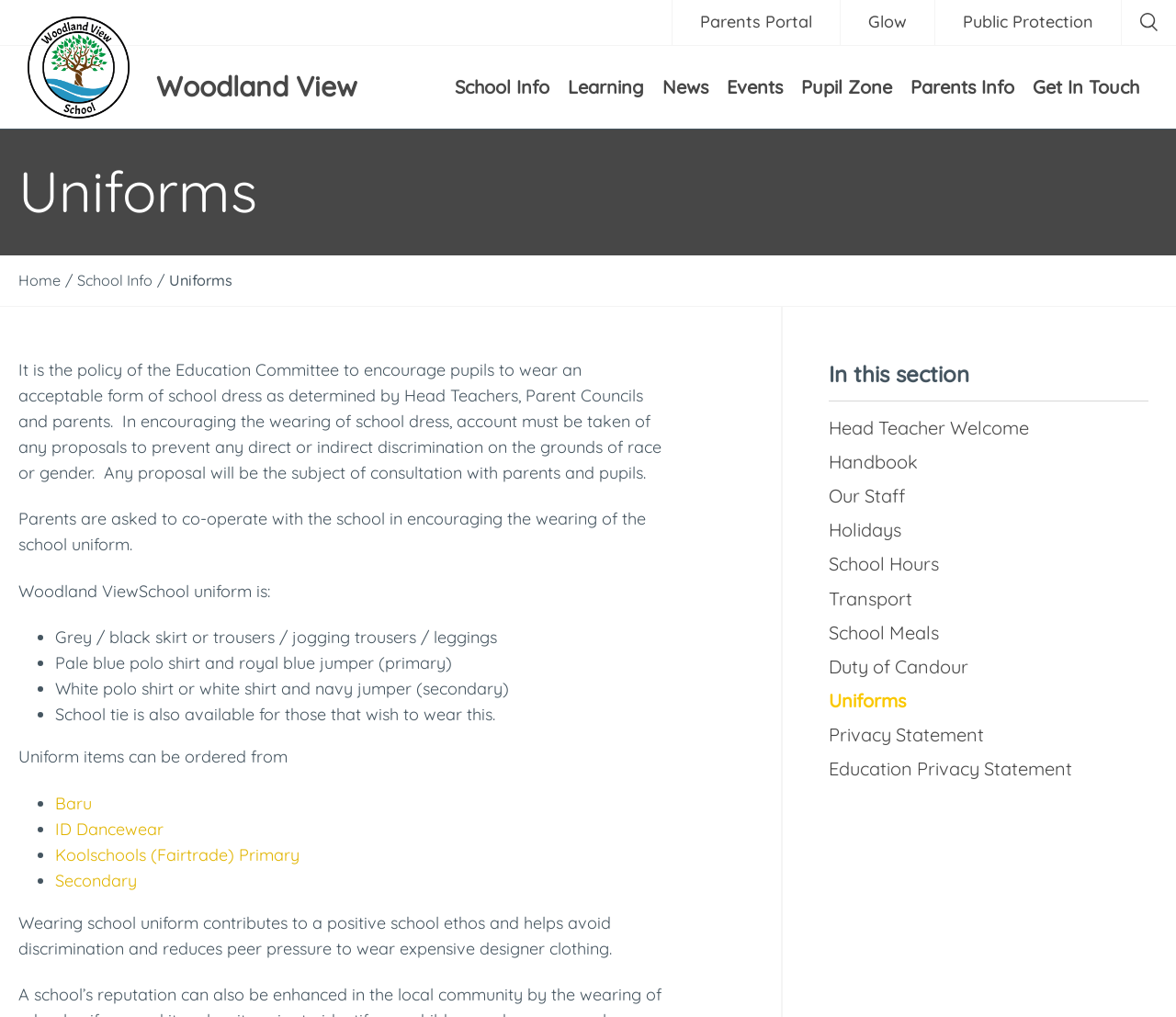How many options are there to order uniform items from?
We need a detailed and exhaustive answer to the question. Please elaborate.

The webpage provides a list of options to order uniform items from, which includes Baru, ID Dancewear, Koolschools (Fairtrade) Primary, and Secondary.